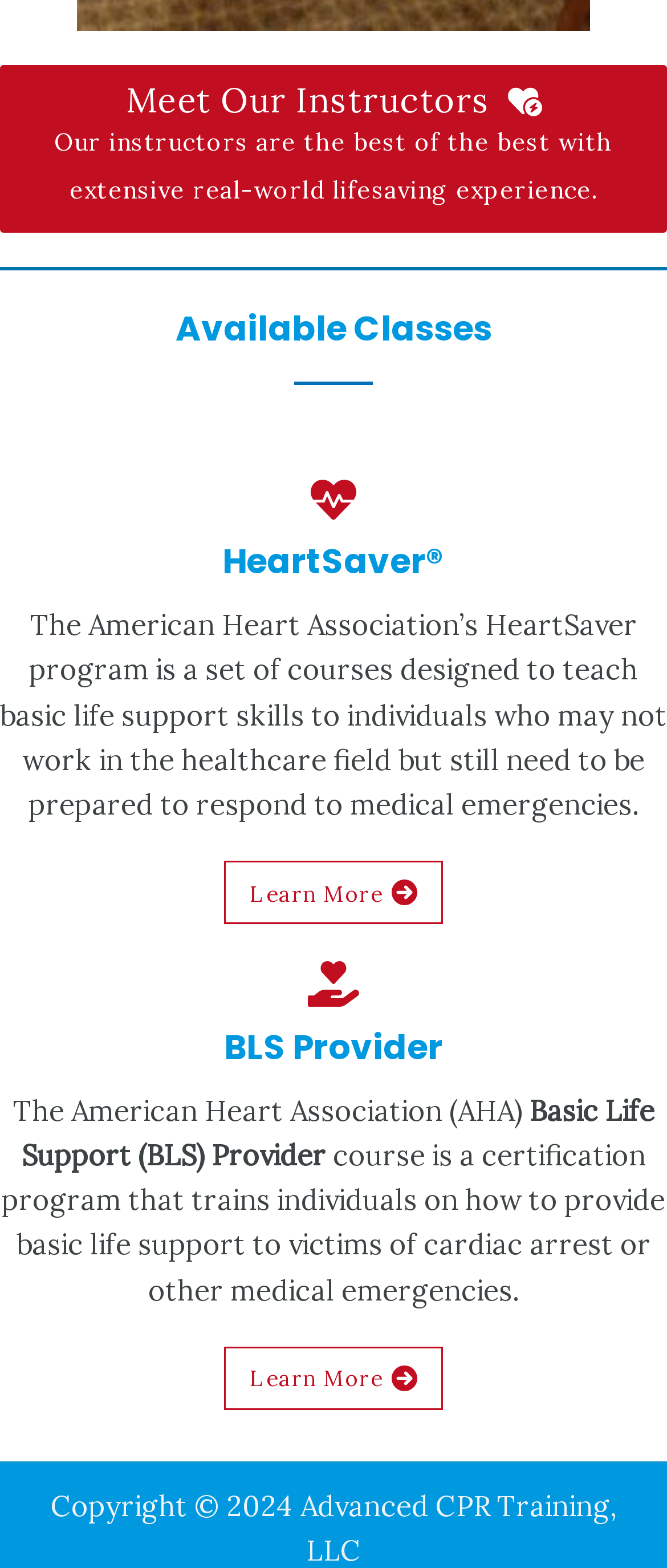How many images are on the webpage?
From the image, provide a succinct answer in one word or a short phrase.

5